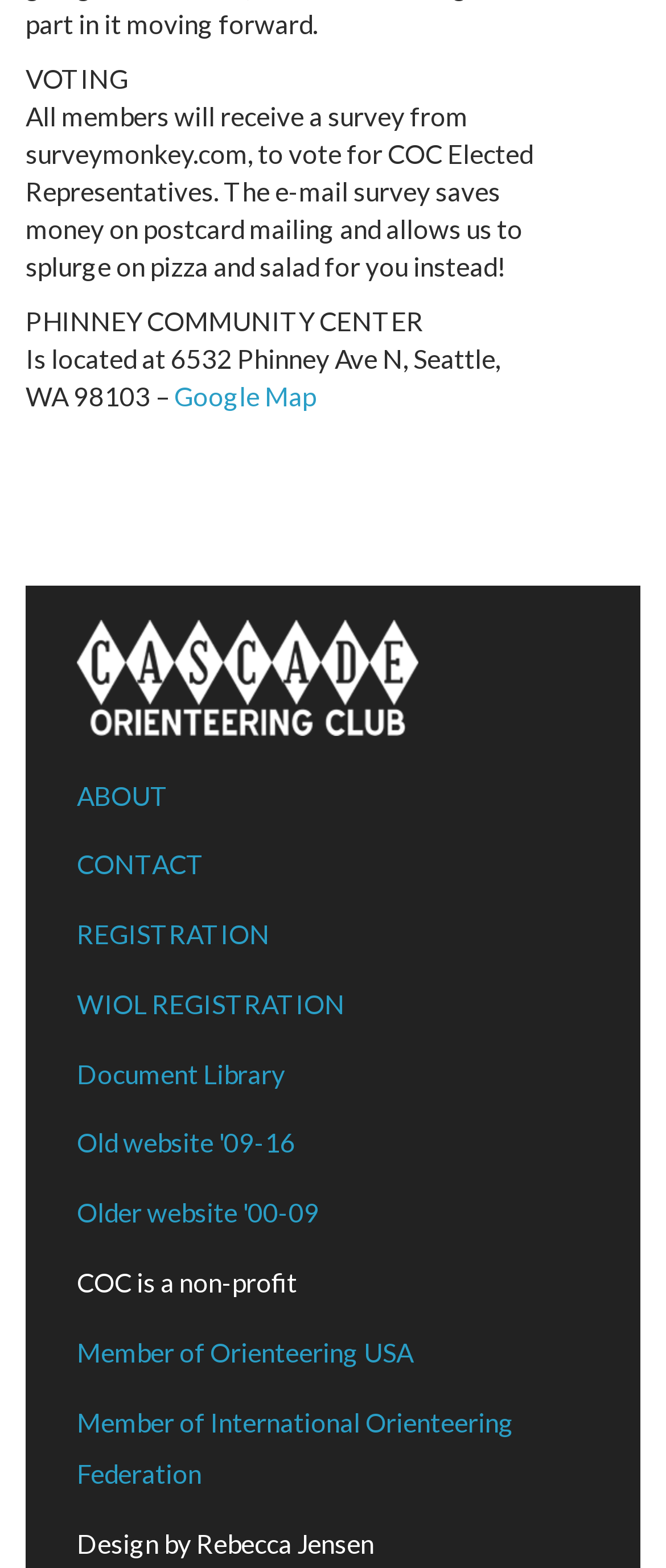Show the bounding box coordinates of the region that should be clicked to follow the instruction: "View Old website '09-16."

[0.115, 0.719, 0.444, 0.739]